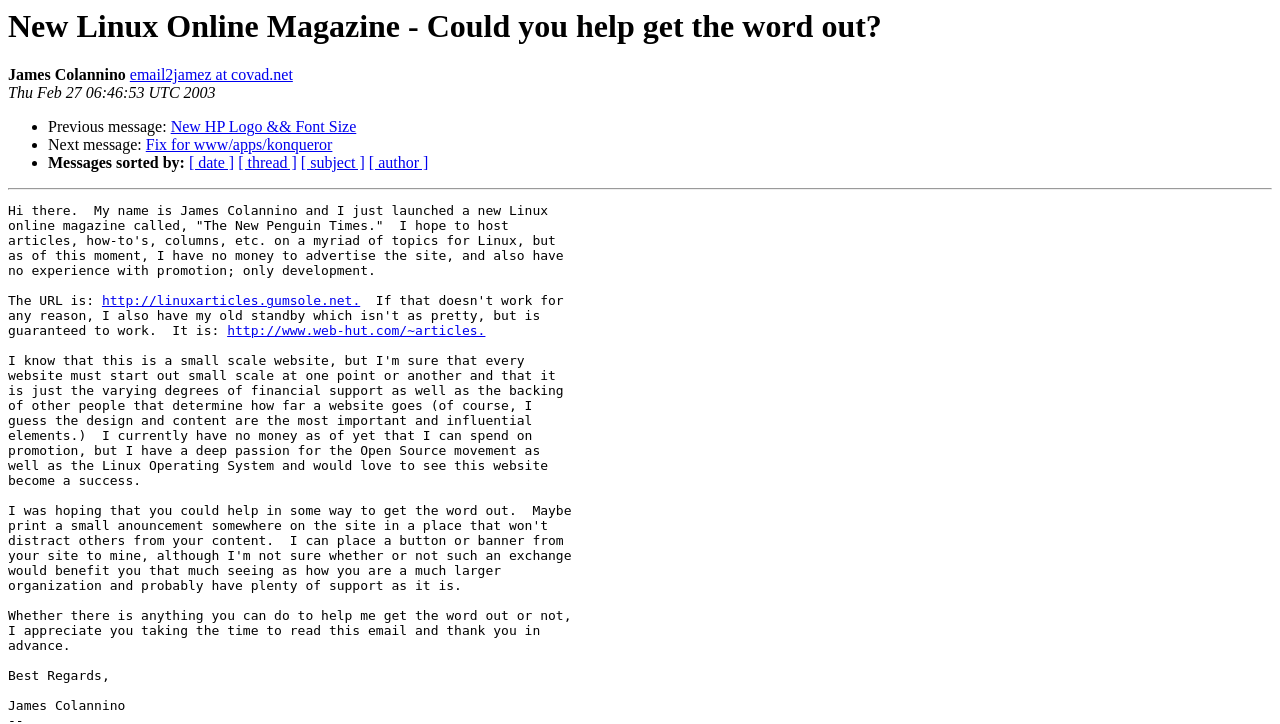Predict the bounding box coordinates of the area that should be clicked to accomplish the following instruction: "View the next message". The bounding box coordinates should consist of four float numbers between 0 and 1, i.e., [left, top, right, bottom].

[0.114, 0.188, 0.26, 0.212]